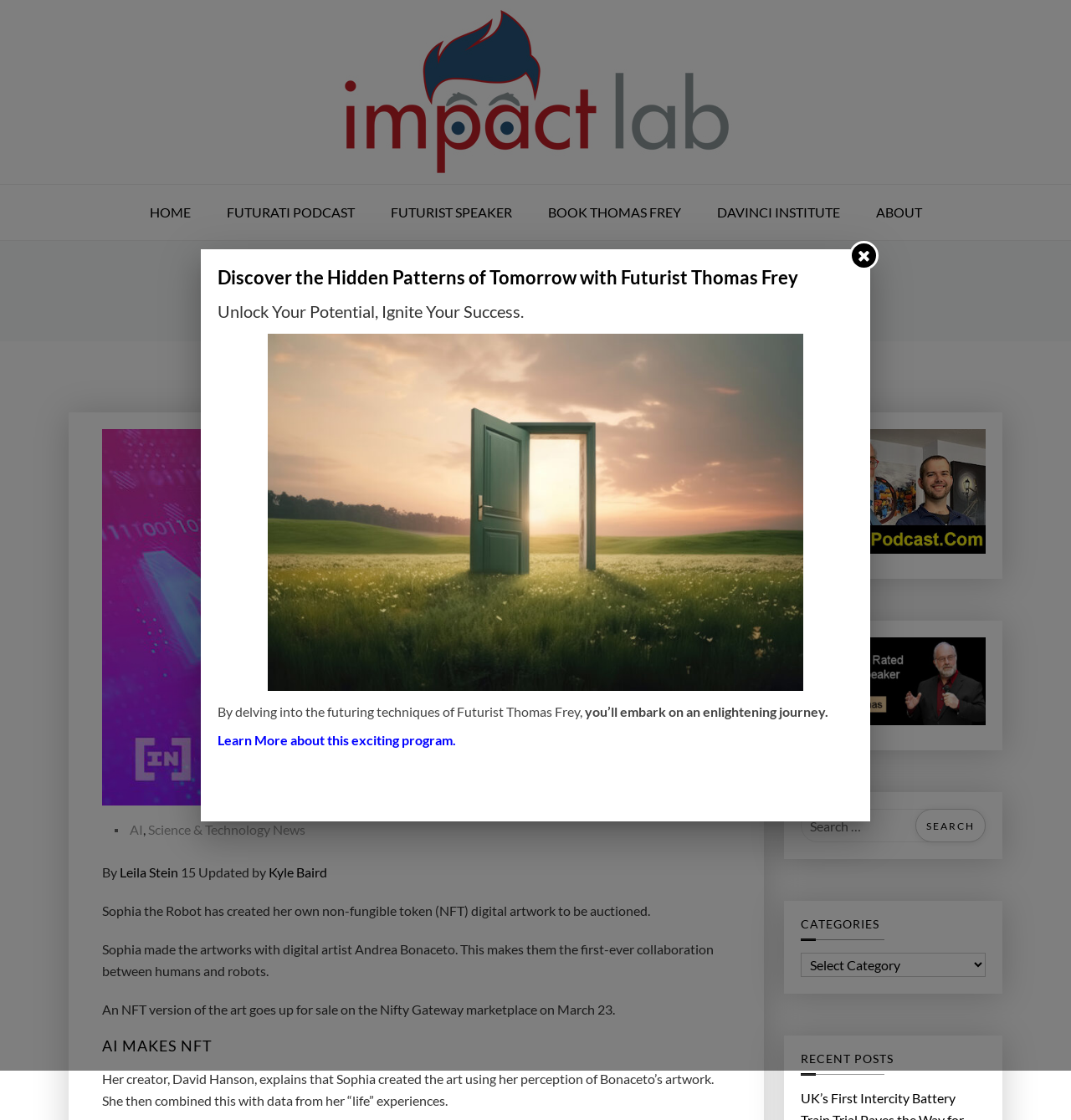Who is the creator of Sophia Robot?
Using the details shown in the screenshot, provide a comprehensive answer to the question.

The webpage mentions that David Hanson is the creator of Sophia Robot, and he explains how Sophia created the art using her perception of Bonaceto’s artwork and data from her 'life' experiences.